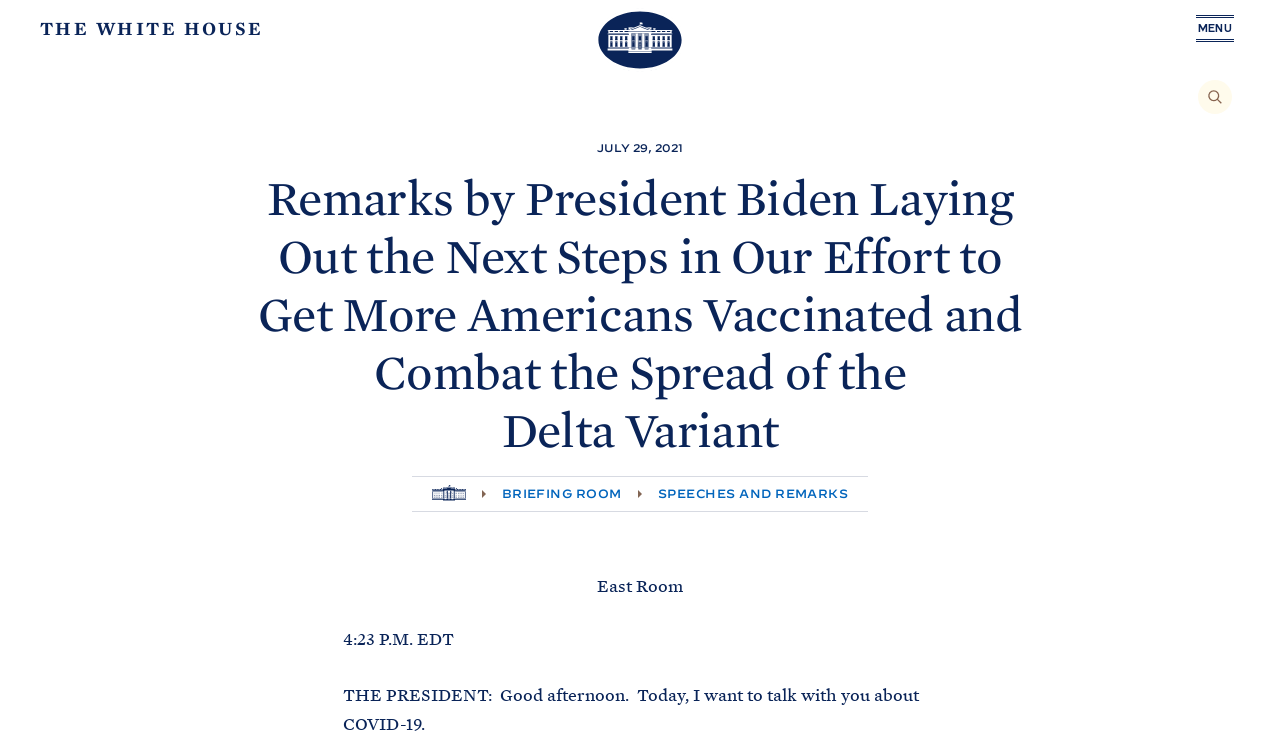Identify the bounding box coordinates for the element that needs to be clicked to fulfill this instruction: "Go to the Briefing Room". Provide the coordinates in the format of four float numbers between 0 and 1: [left, top, right, bottom].

[0.392, 0.648, 0.486, 0.669]